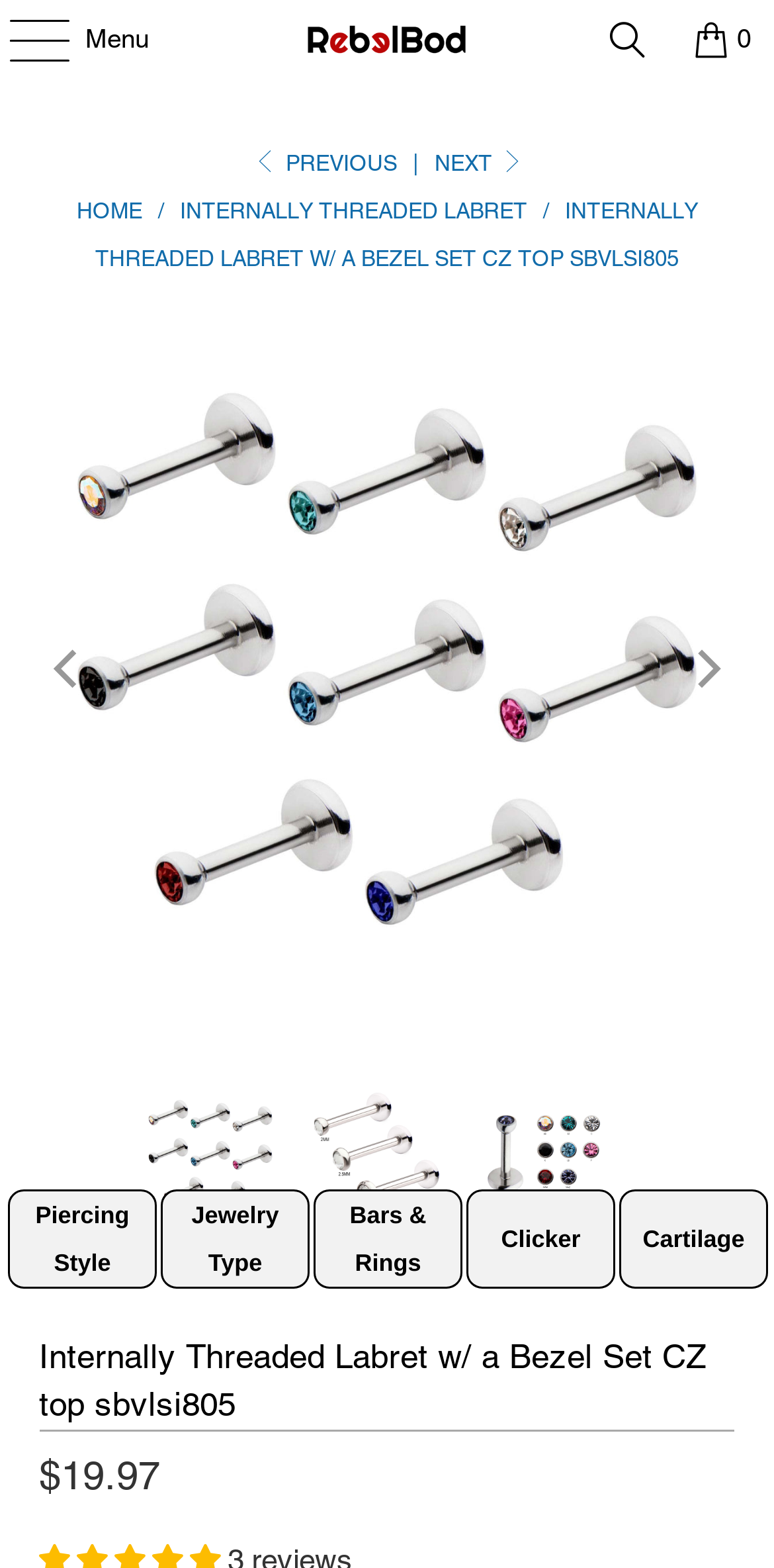Can you find and provide the title of the webpage?

Internally Threaded Labret w/ a Bezel Set CZ top sbvlsi805